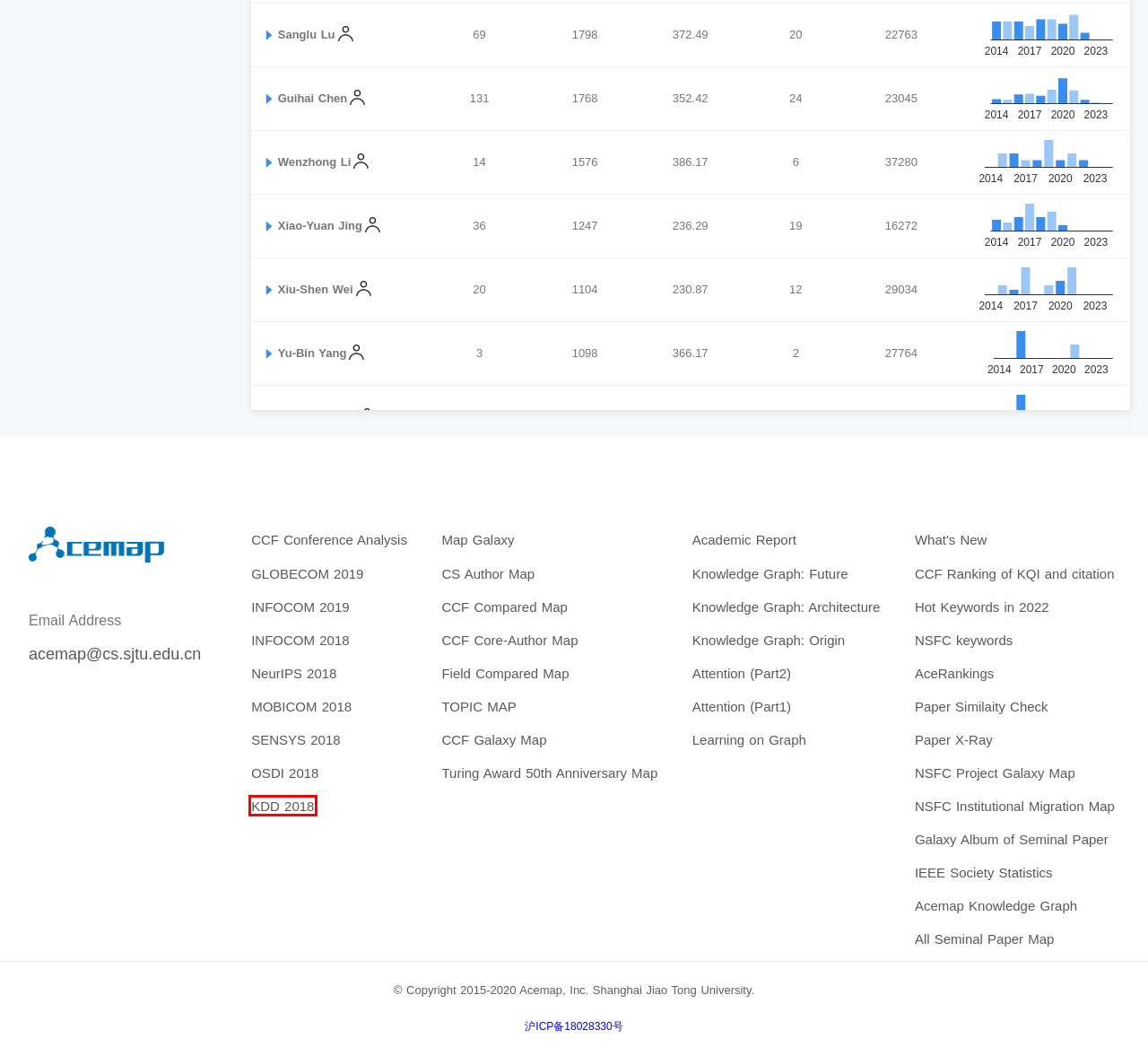Examine the screenshot of the webpage, noting the red bounding box around a UI element. Pick the webpage description that best matches the new page after the element in the red bounding box is clicked. Here are the candidates:
A. INFOCOM 2019 - Acemap
B. KDD 2018 - Acemap
C. Topic Map - Acemap
D. NSFC Project Galaxy Map - Acemap
E. Paper X-Ray
F. GLOBECOM 2019 - Acemap
G. MOBICOM 2018 - Acemap
H. 人才项目知识图谱 - 机构变迁图 - Acemap

B